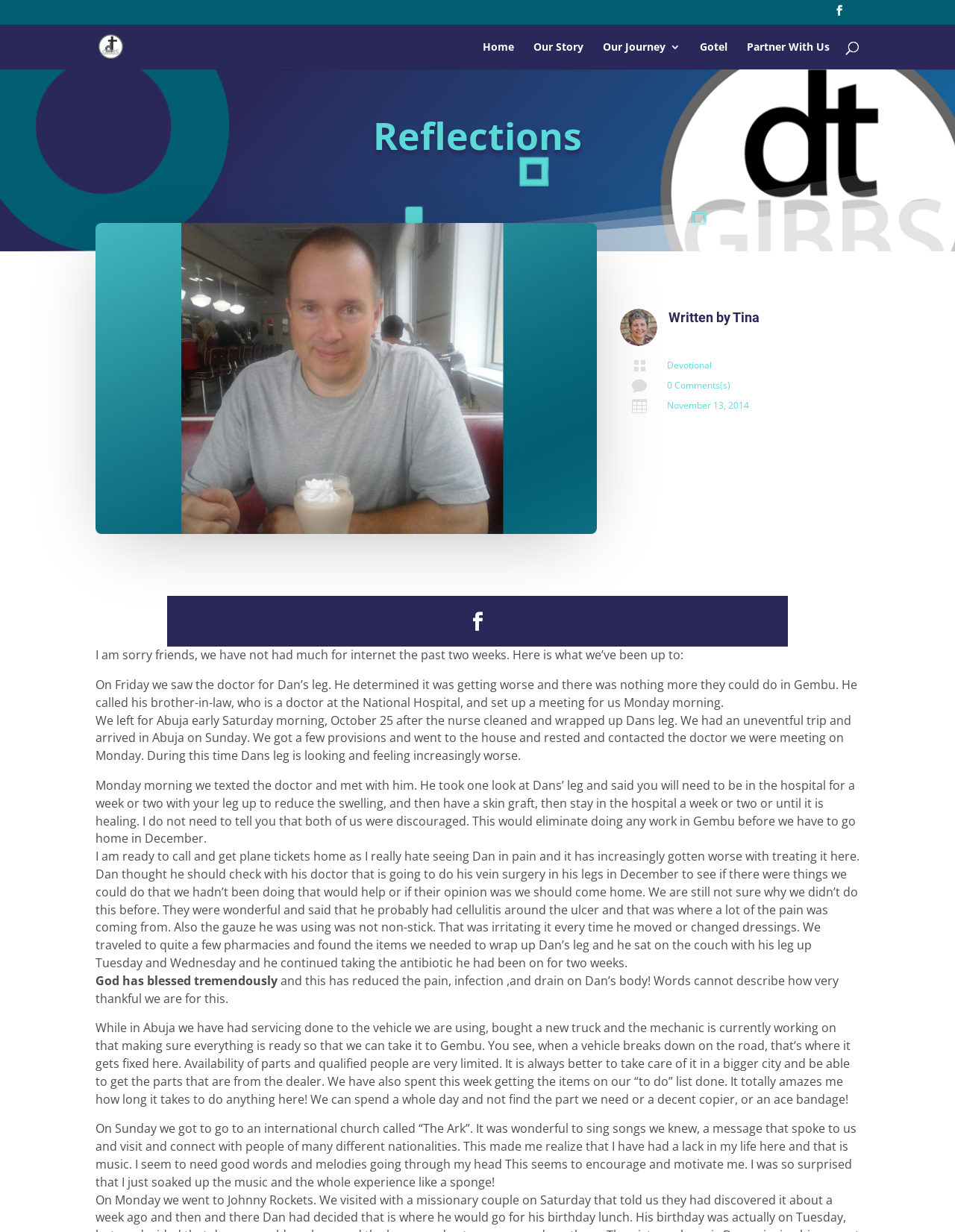Answer in one word or a short phrase: 
What is the name of the website?

The Gibbs